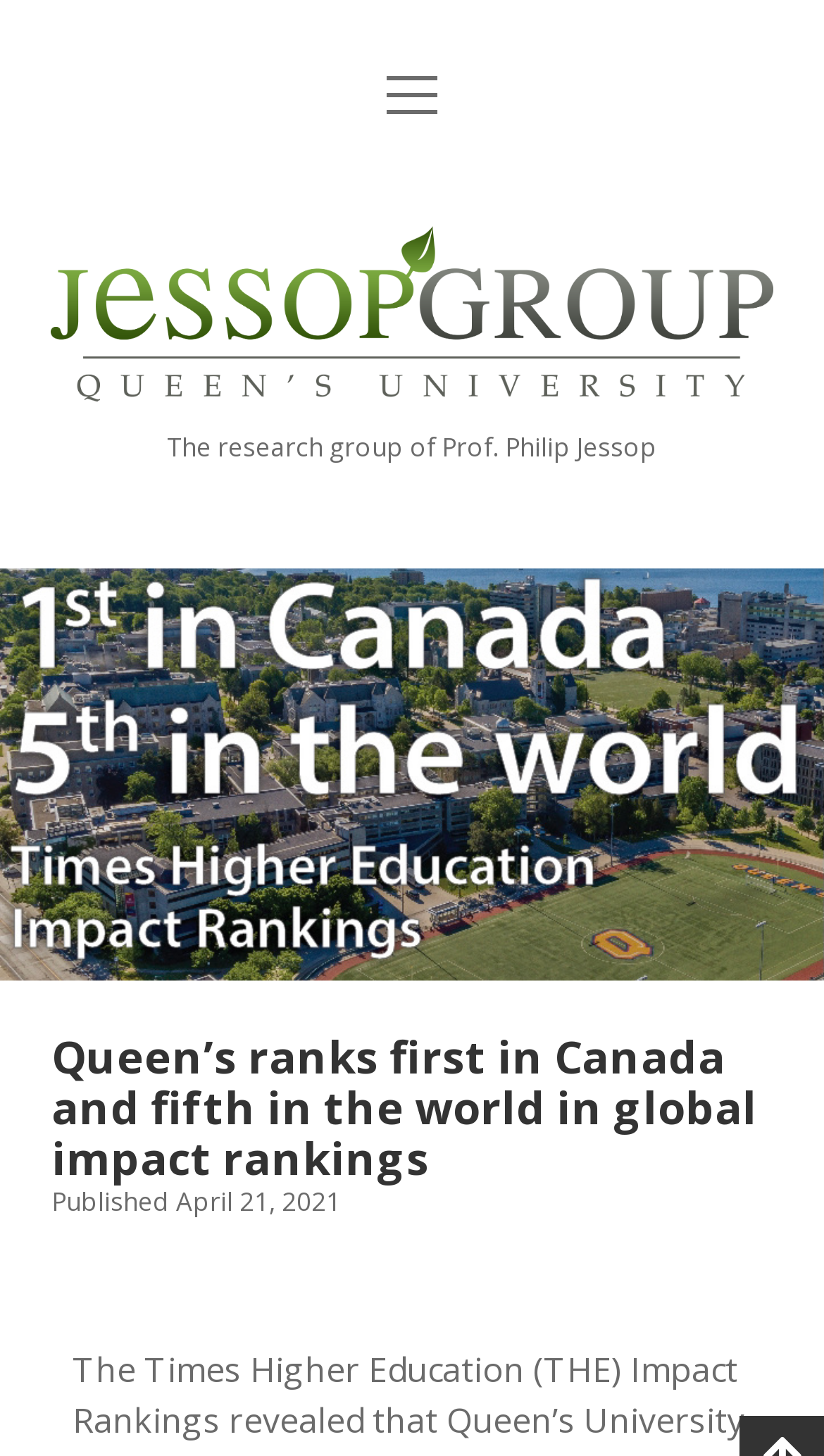Please identify the coordinates of the bounding box for the clickable region that will accomplish this instruction: "Click the Welcome link".

[0.413, 0.054, 0.587, 0.086]